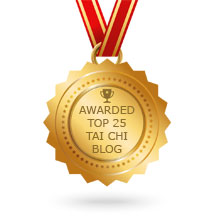Describe every aspect of the image in detail.

This image features a golden medal, symbolizing recognition and achievement, adorned with a vibrant red and yellow ribbon. The medal prominently displays the text "AWARDED TOP 25 TAI CHI BLOG," emphasizing its accolade within the Tai Chi community. This award indicates that the blog it represents is highly esteemed for its contributions to Tai Chi practice and education, reflecting its inspirational value to practitioners and enthusiasts alike. The design underscores a sense of prestige and celebration, making it a fitting emblem for excellence in this niche.